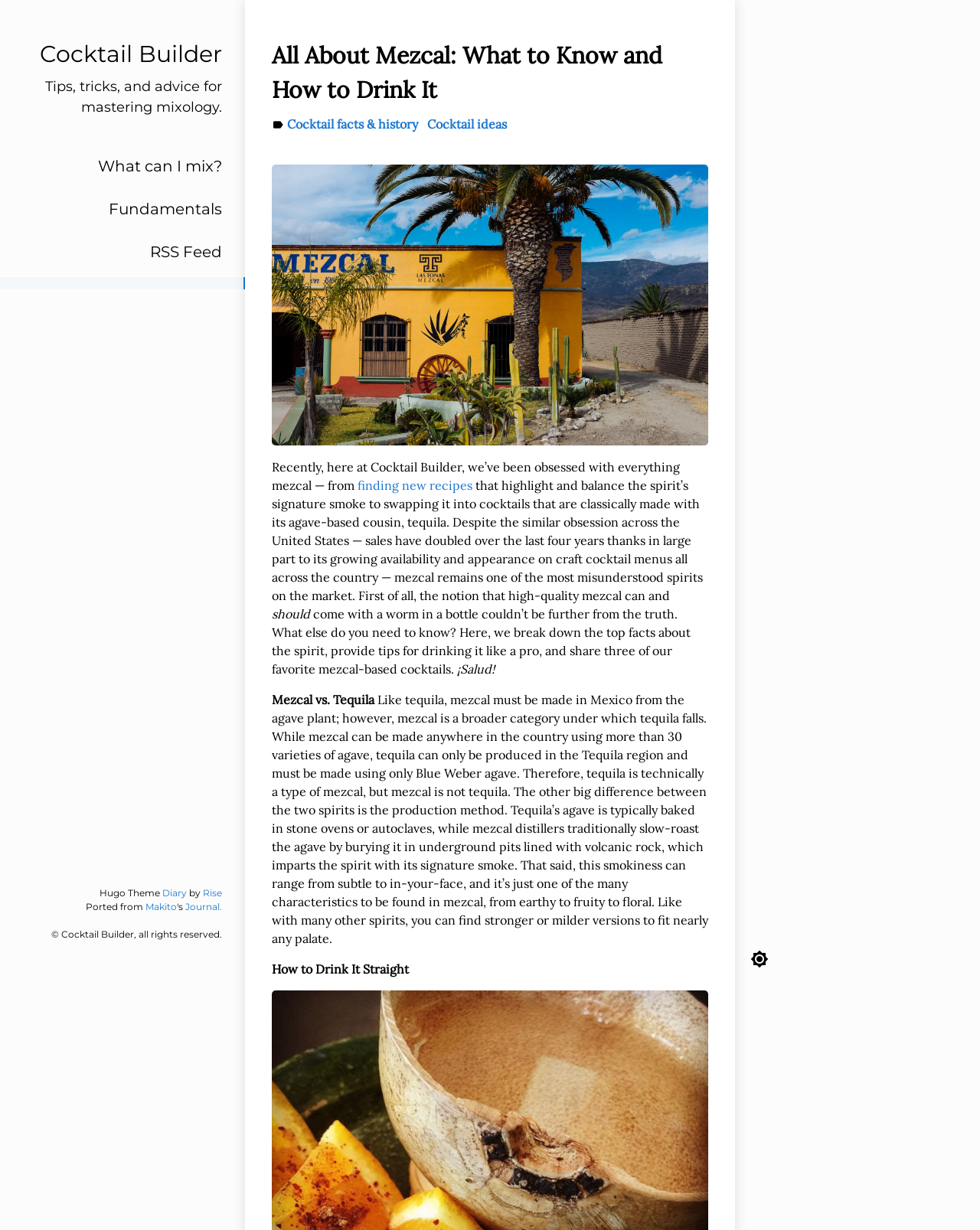Give a short answer using one word or phrase for the question:
What is the main topic of this webpage?

Mezcal